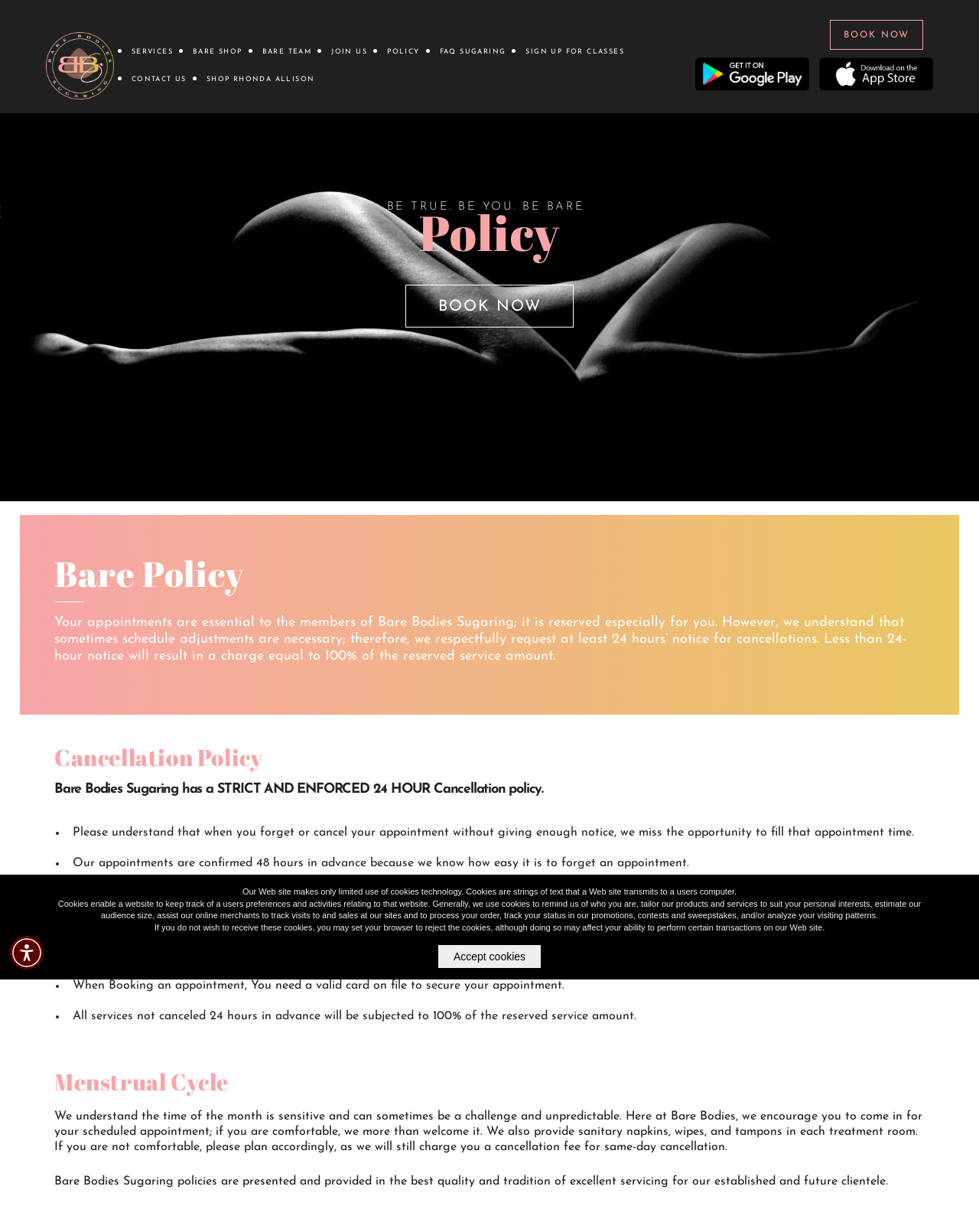Provide the bounding box coordinates for the UI element described in this sentence: "alt="img"". The coordinates should be four float values between 0 and 1, i.e., [left, top, right, bottom].

[0.837, 0.047, 0.953, 0.073]